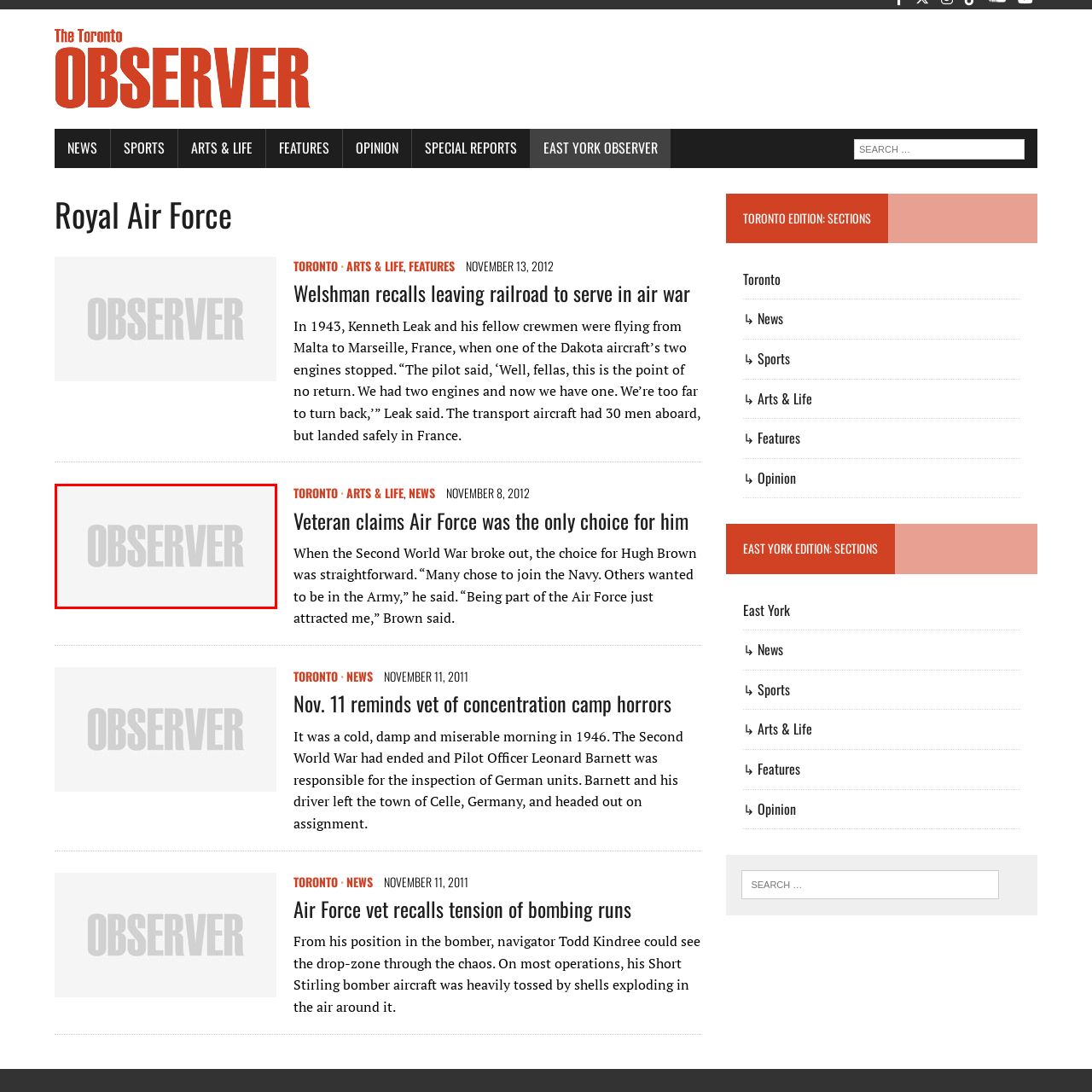Provide a detailed narrative of the image inside the red-bordered section.

The image features the text "OBSERVER" in a large, bold font, set against a light grey background. This visual element is likely part of the branding for "The Toronto Observer," a publication that covers news and various topics relevant to the Toronto area. The use of a stark font emphasizes the word "OBSERVER," drawing attention to the publication's focus on delivering news and information. The overall aesthetic is clean and modern, reflecting the publication's commitment to providing accessible and straightforward content to its readers.